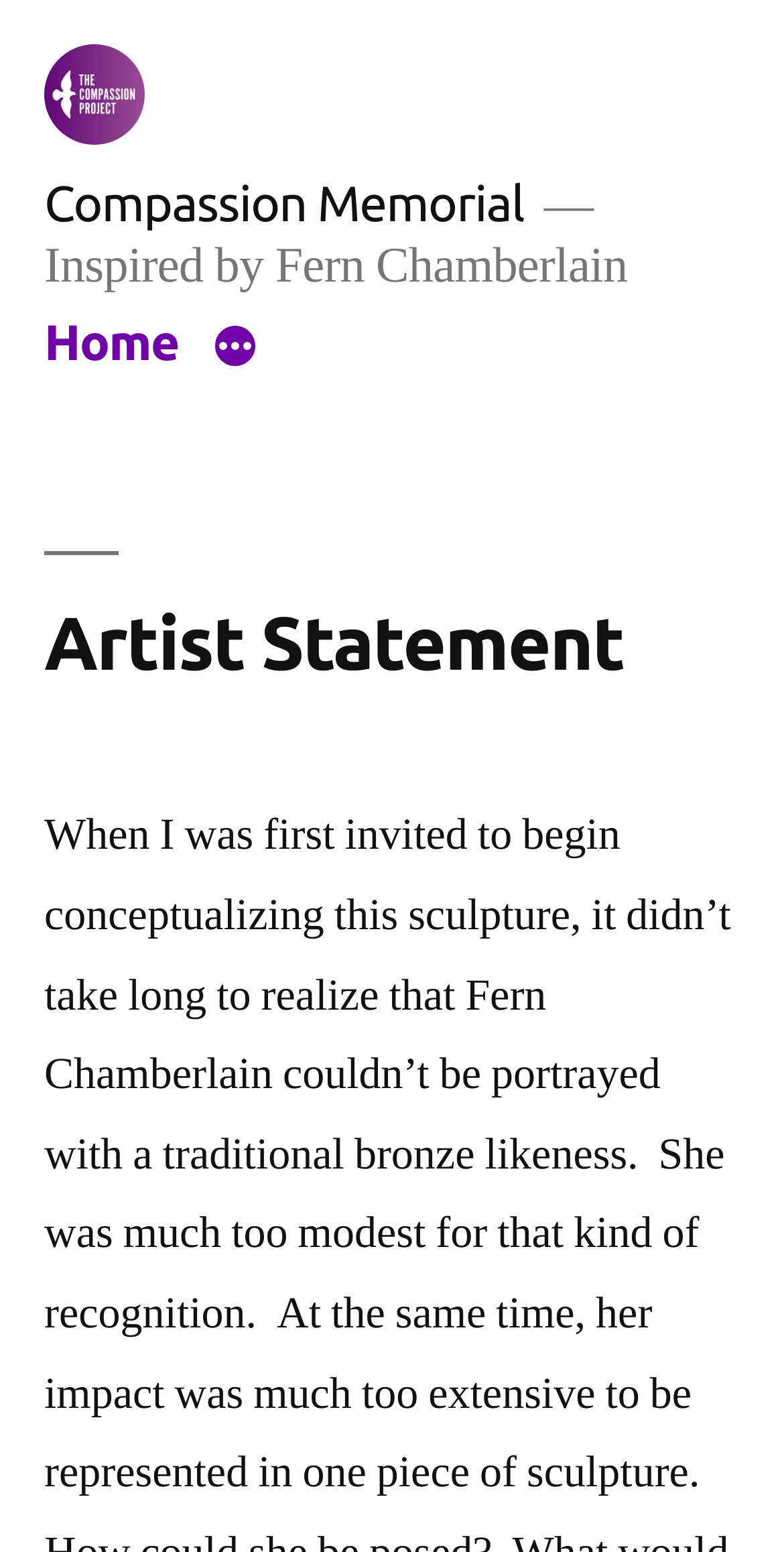What is the title of the artist's statement?
Please look at the screenshot and answer using one word or phrase.

Artist Statement